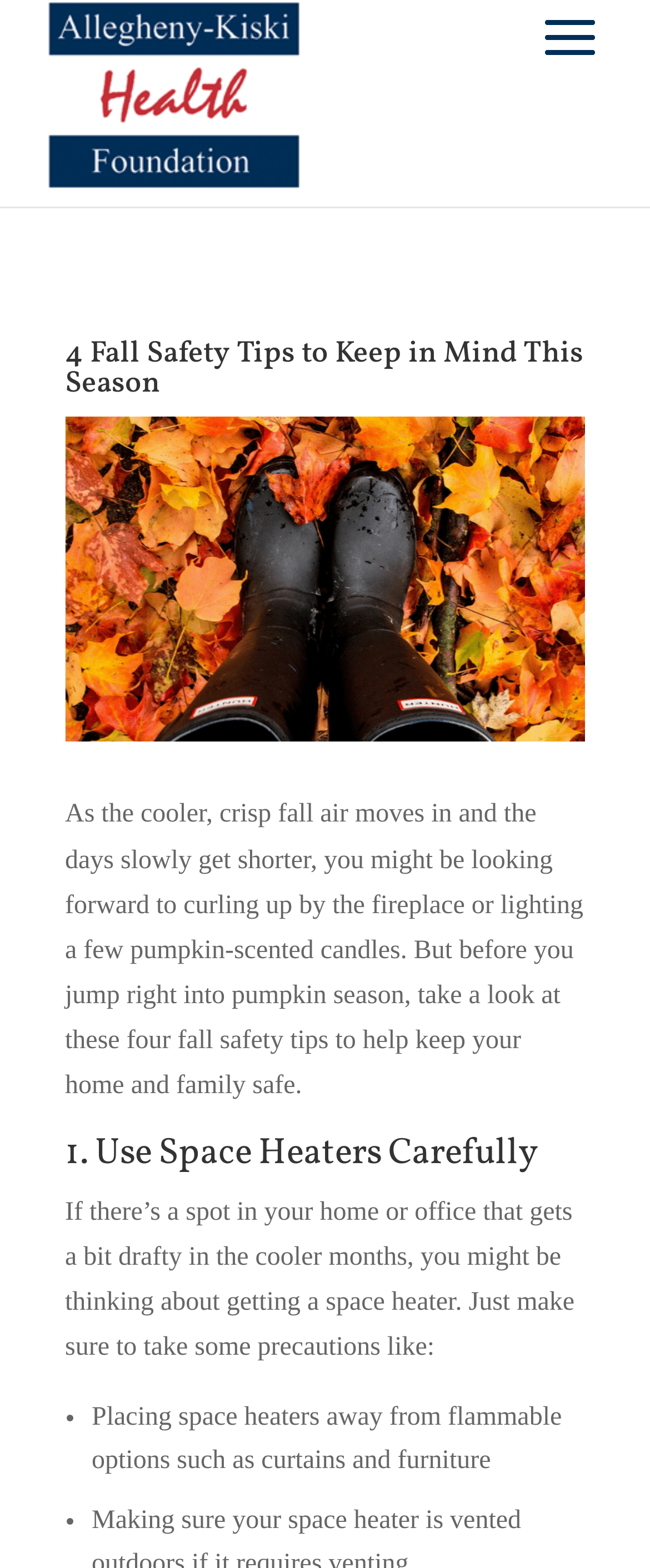Provide a brief response to the question below using a single word or phrase: 
What is one precaution to take when using space heaters?

Placing away from flammable options